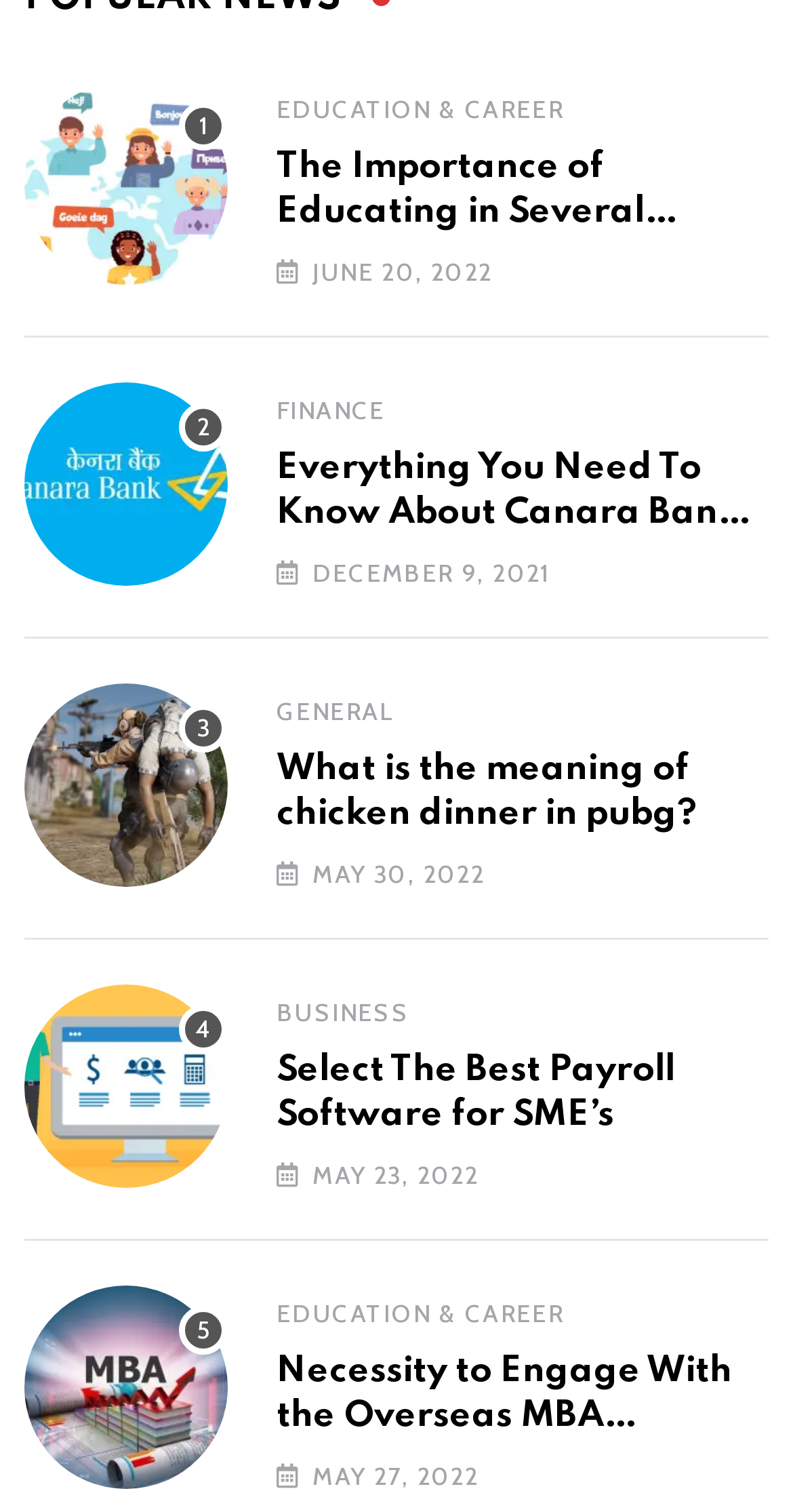Find the UI element described as: "Finance" and predict its bounding box coordinates. Ensure the coordinates are four float numbers between 0 and 1, [left, top, right, bottom].

[0.349, 0.261, 0.486, 0.281]